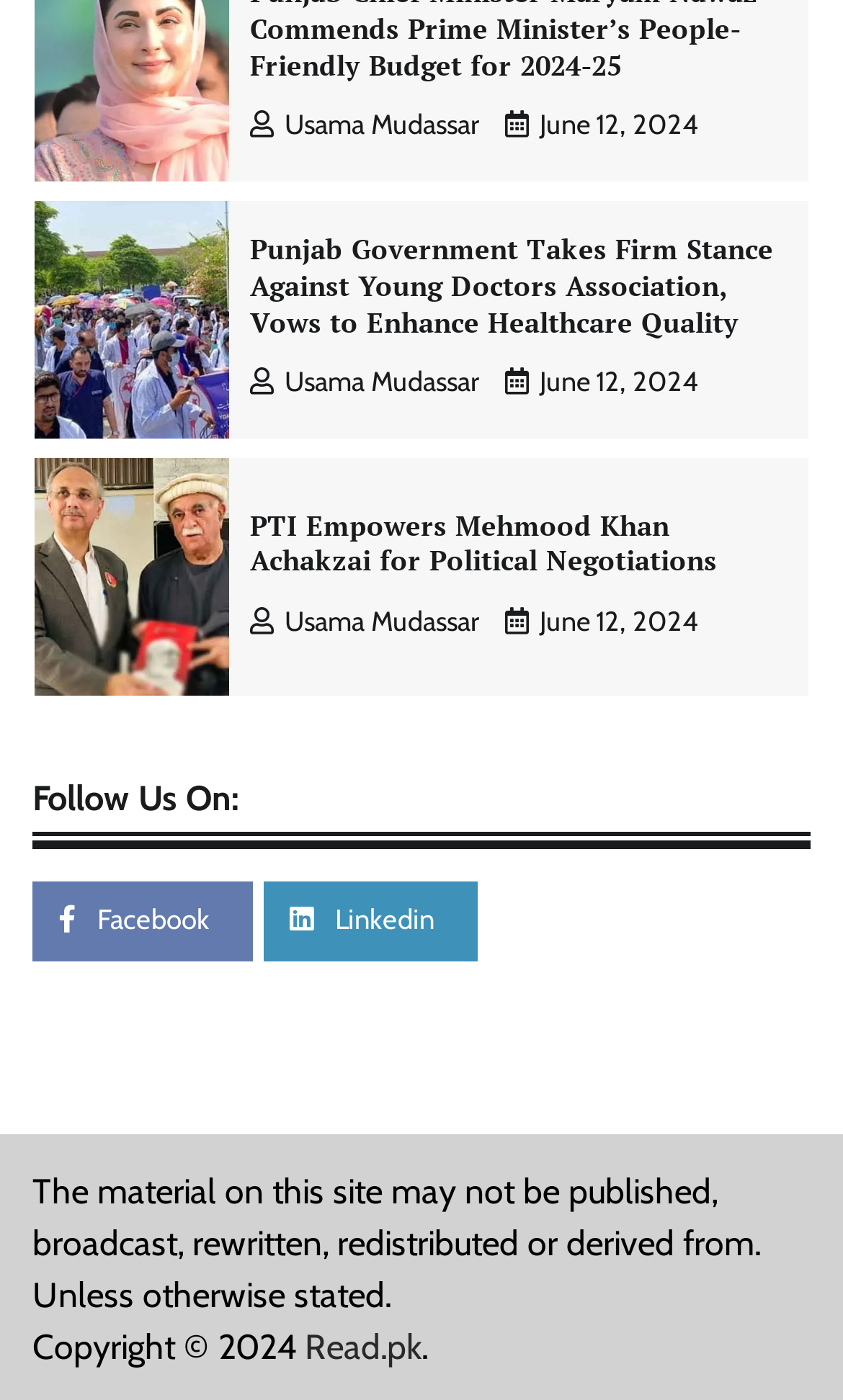Please determine the bounding box coordinates of the element to click on in order to accomplish the following task: "Read the news about Haris Rauf on Team Unity". Ensure the coordinates are four float numbers ranging from 0 to 1, i.e., [left, top, right, bottom].

[0.296, 0.338, 0.933, 0.441]